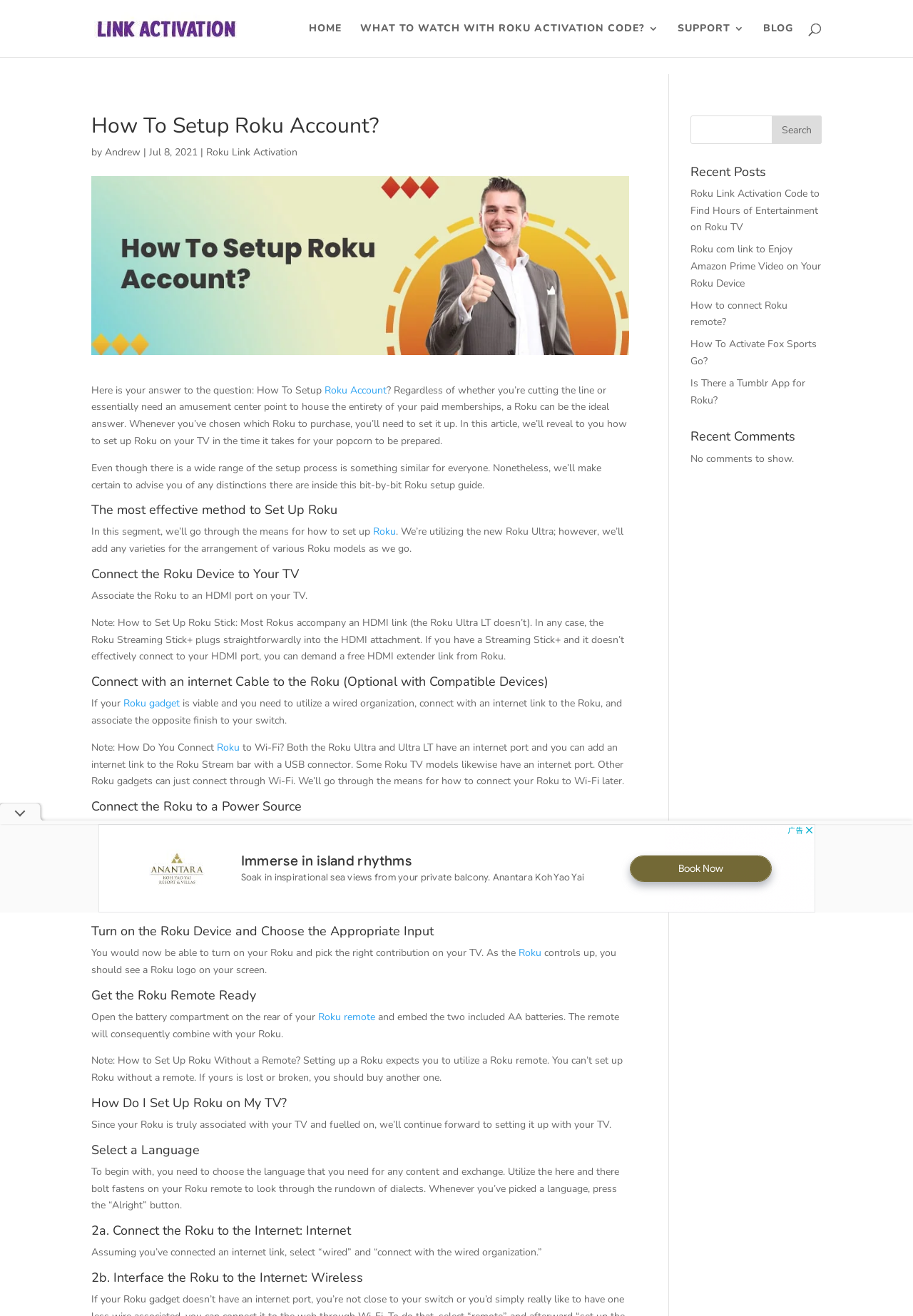Identify the bounding box coordinates of the element to click to follow this instruction: 'Click on the 'Search' button'. Ensure the coordinates are four float values between 0 and 1, provided as [left, top, right, bottom].

[0.845, 0.088, 0.9, 0.109]